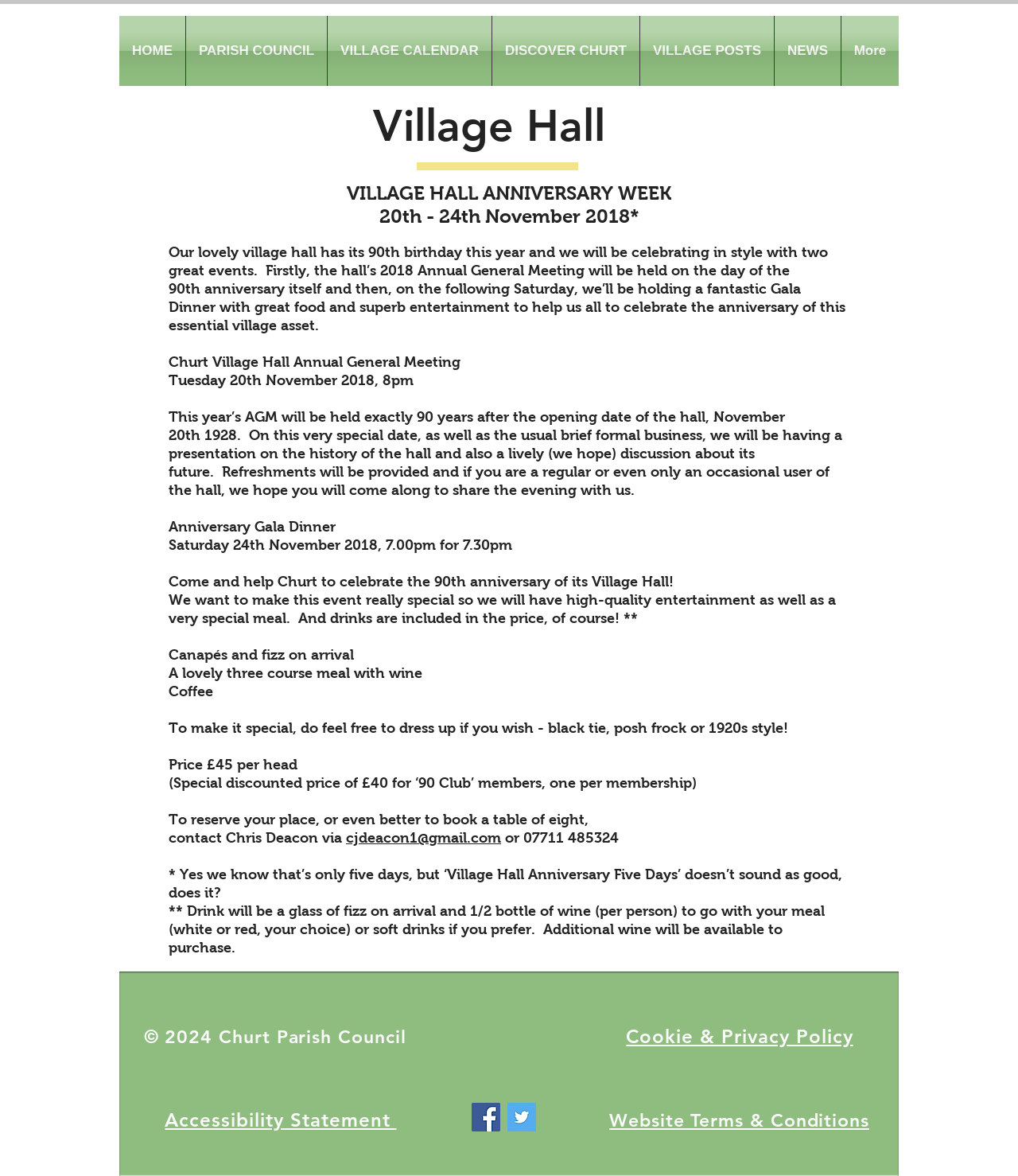How can one reserve a place for the Gala Dinner event?
Based on the visual details in the image, please answer the question thoroughly.

The contact information for reserving a place for the Gala Dinner event can be found in the text on the webpage, which mentions that one can contact Chris Deacon via email at cjdeacon1@gmail.com or phone at 07711 485324.